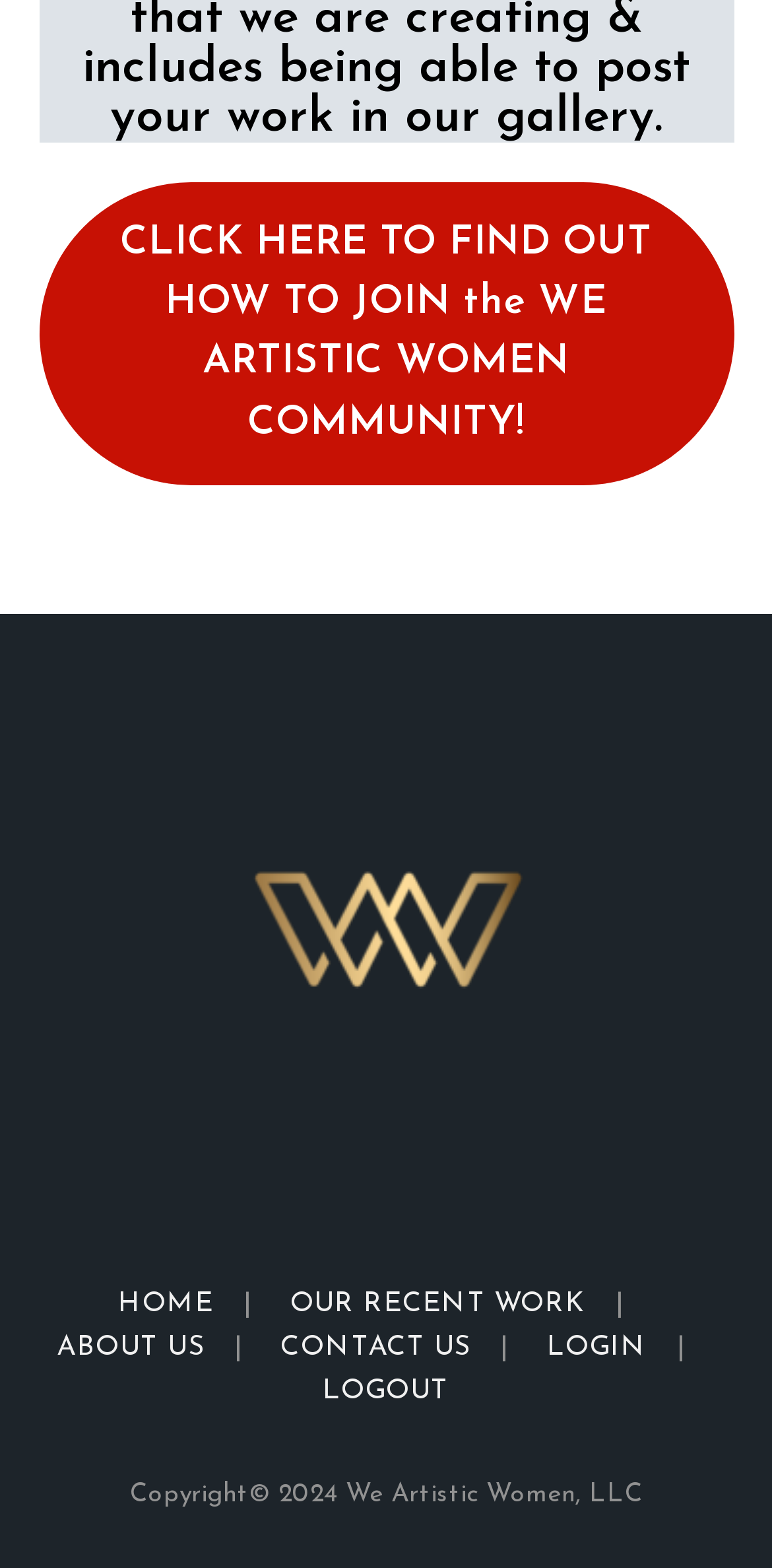Give a short answer to this question using one word or a phrase:
What is the purpose of the figure element?

Unknown